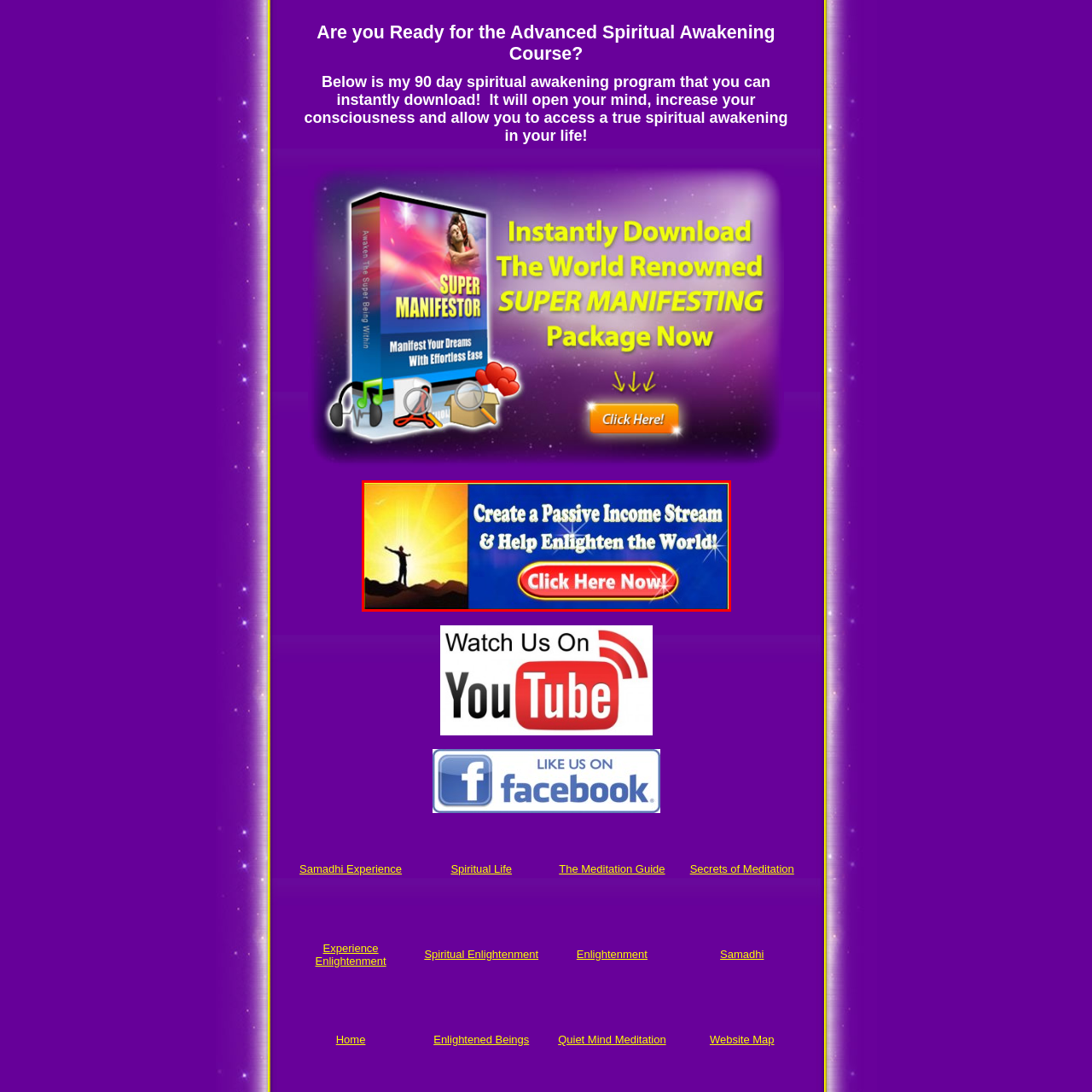Thoroughly describe the contents of the image enclosed in the red rectangle.

The image features a vibrant and uplifting banner promoting an opportunity to "Create a Passive Income Stream & Help Enlighten the World!" The background showcases a radiant sunrise with warm yellow and orange hues, symbolizing hope and new beginnings. In the foreground, a silhouetted figure stands with arms outstretched, conveying a sense of freedom and empowerment. 

The banner prominently displays a bold, red button inviting viewers to "Click Here Now!" This call to action emphasizes immediacy and encourages engagement. The design elements, including the sparkling accents around the button, enhance the energetic and positive message of the course. Overall, the image effectively captures the essence of spiritual and financial growth, appealing to individuals interested in making a meaningful impact in their lives and the world around them.